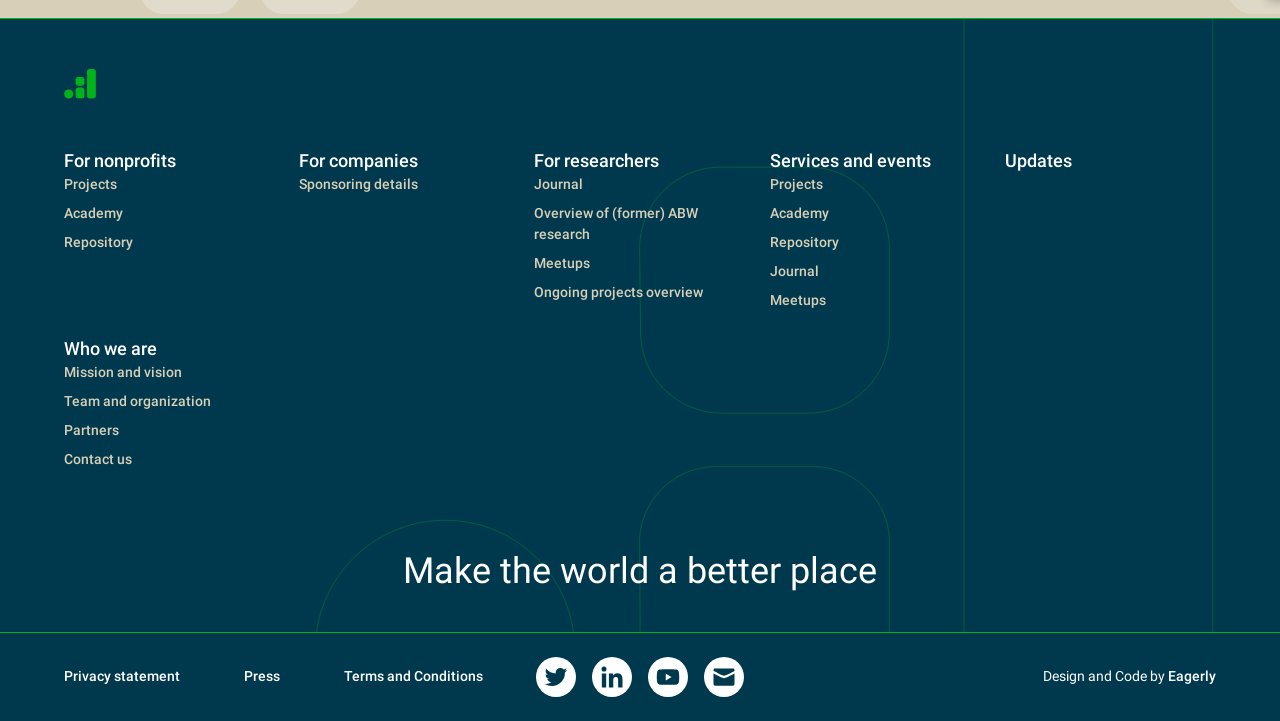Please identify the bounding box coordinates of the area that needs to be clicked to fulfill the following instruction: "Visit the Academy page."

[0.05, 0.284, 0.096, 0.306]